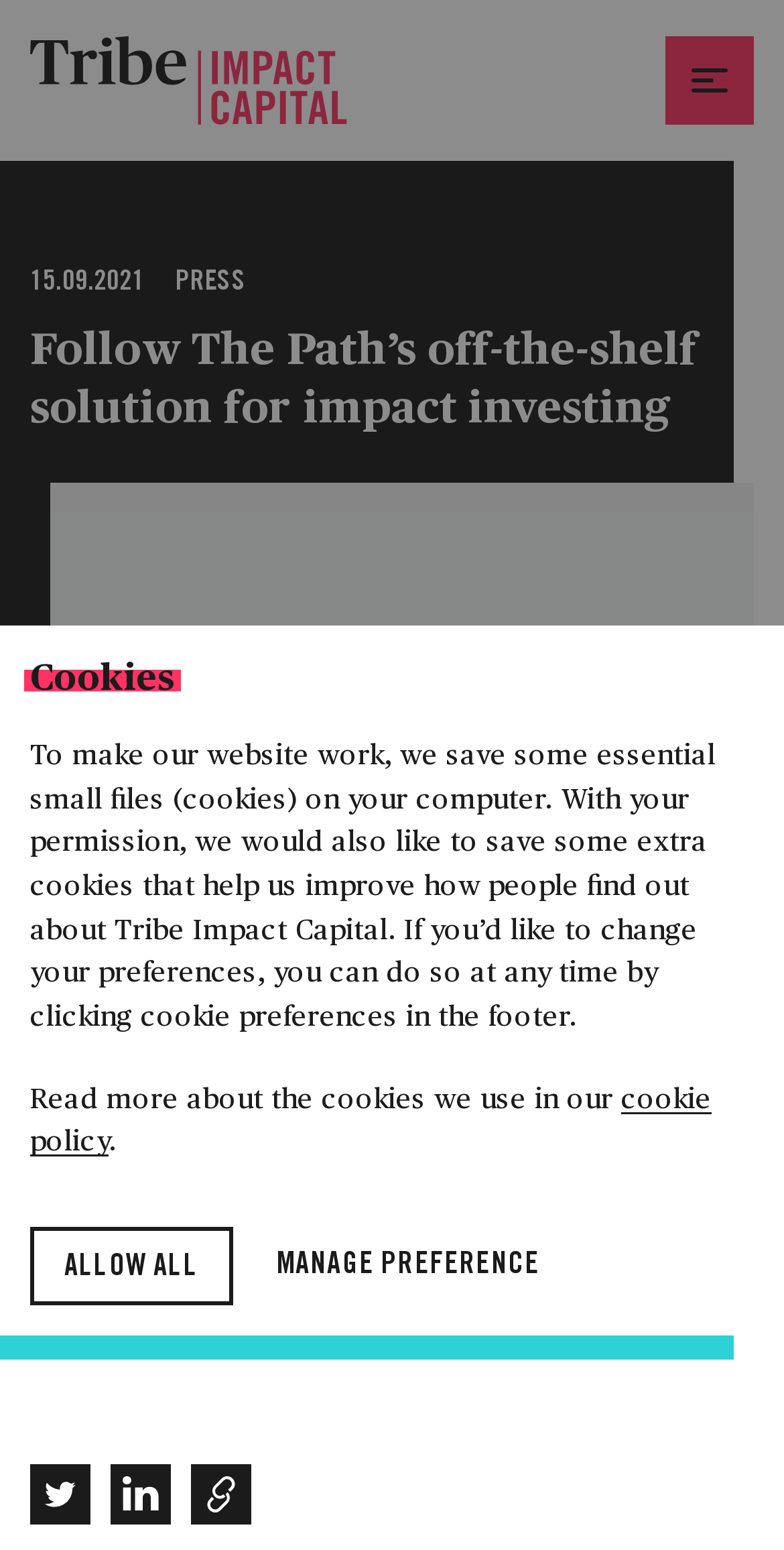What is the date of the article?
With the help of the image, please provide a detailed response to the question.

I found the date of the article by looking at the static text '15.09.2021' located near the top of the main menu section. This text suggests that the article was published on September 15, 2021.